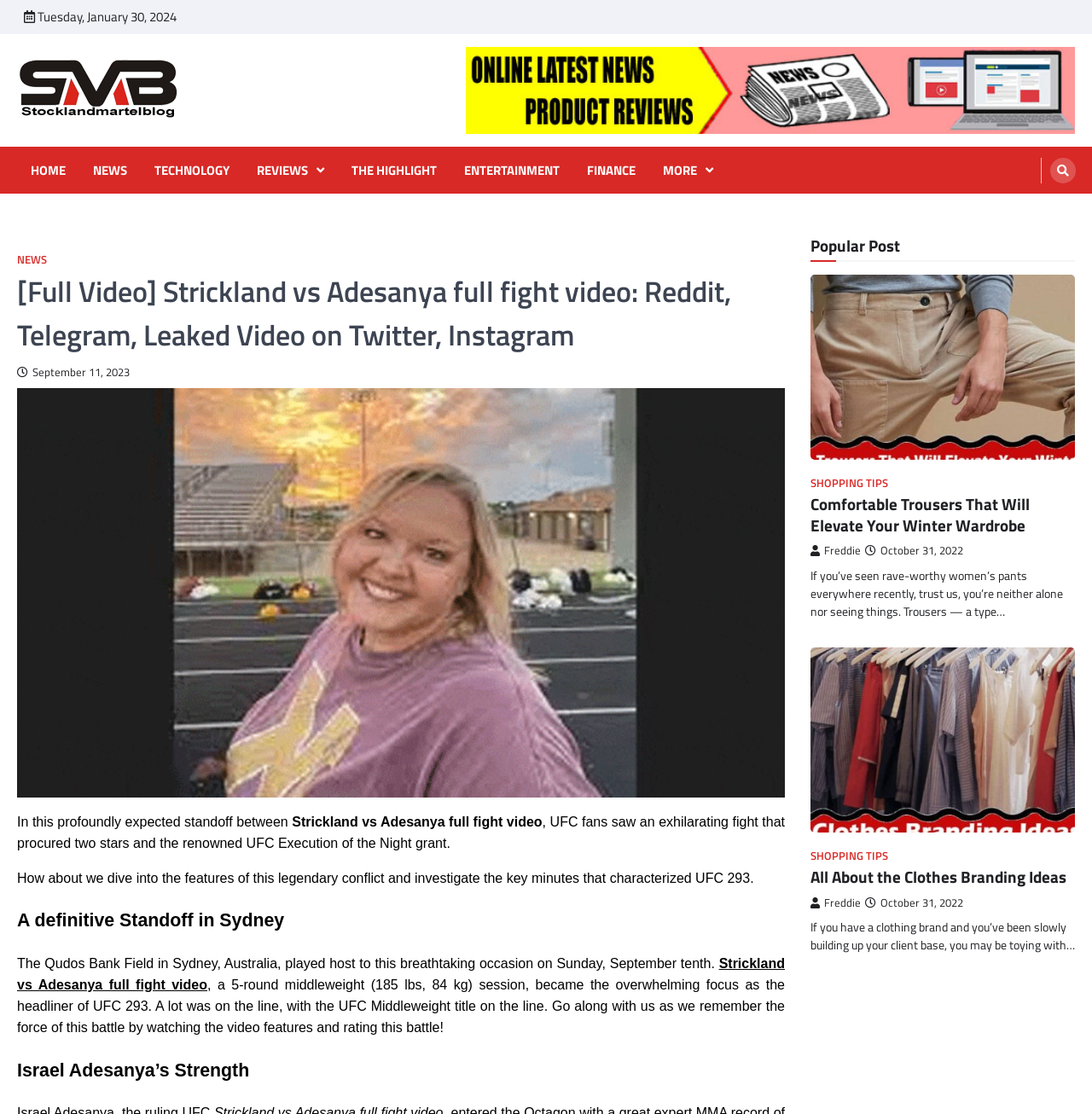Explain the webpage in detail, including its primary components.

This webpage appears to be a blog or news article page, with a focus on a specific event, Strickland vs Adesanya full fight video. At the top of the page, there is a header section with a logo, a title "stocklandmartelblog – Latest News & Online Reviews", and a navigation menu with links to different sections of the website, including HOME, NEWS, TECHNOLOGY, and more.

Below the header, there is a large advertisement image taking up most of the width of the page. To the left of the advertisement, there is a section with a heading "[Full Video] Strickland vs Adesanya full fight video: Reddit, Telegram, Leaked Video on Twitter, Instagram" and a brief summary of the event.

The main content of the page is divided into several sections, each with a heading and a block of text. The first section is titled "A definitive Standoff in Sydney" and describes the event, including the location and date. The second section is titled "Israel Adesanya’s Strength" and appears to discuss the strengths of one of the fighters.

To the right of the main content, there is a sidebar with a heading "Popular Post" and several links to other articles, including "Comfortable Trousers That Will Elevate Your Winter Wardrobe" and "All About the Clothes Branding Ideas". Each of these links has a brief summary and an image.

Throughout the page, there are several images, including a header logo, an advertisement image, and images accompanying the articles in the sidebar. The overall layout is clean and easy to navigate, with clear headings and concise text.